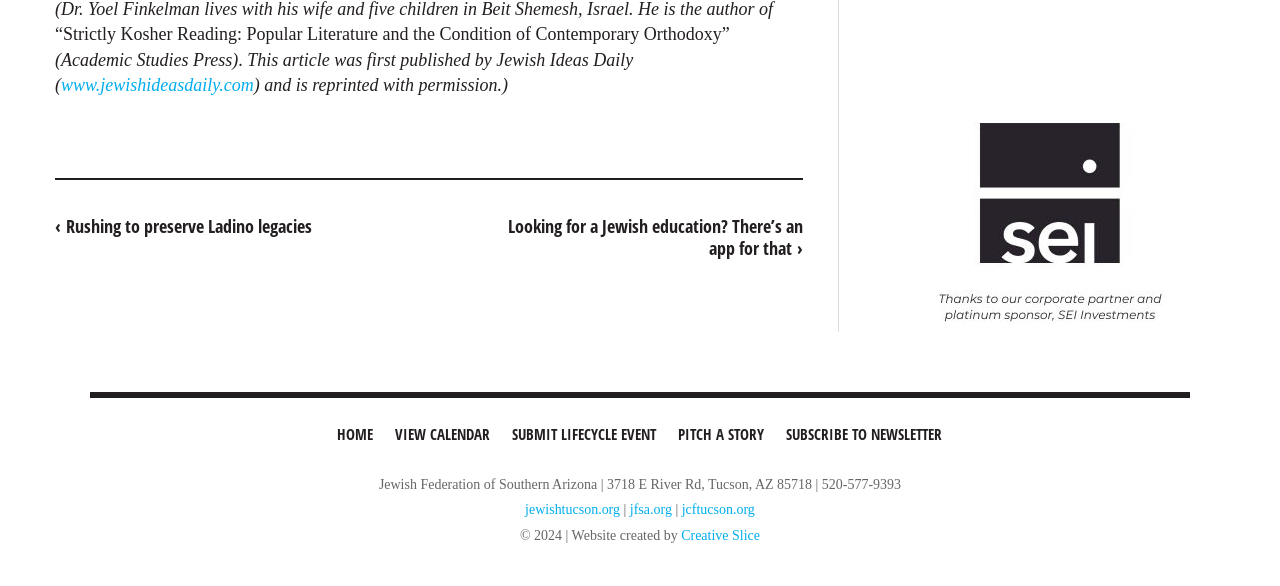Find the bounding box coordinates for the area that should be clicked to accomplish the instruction: "Submit a lifecycle event".

[0.393, 0.705, 0.52, 0.779]